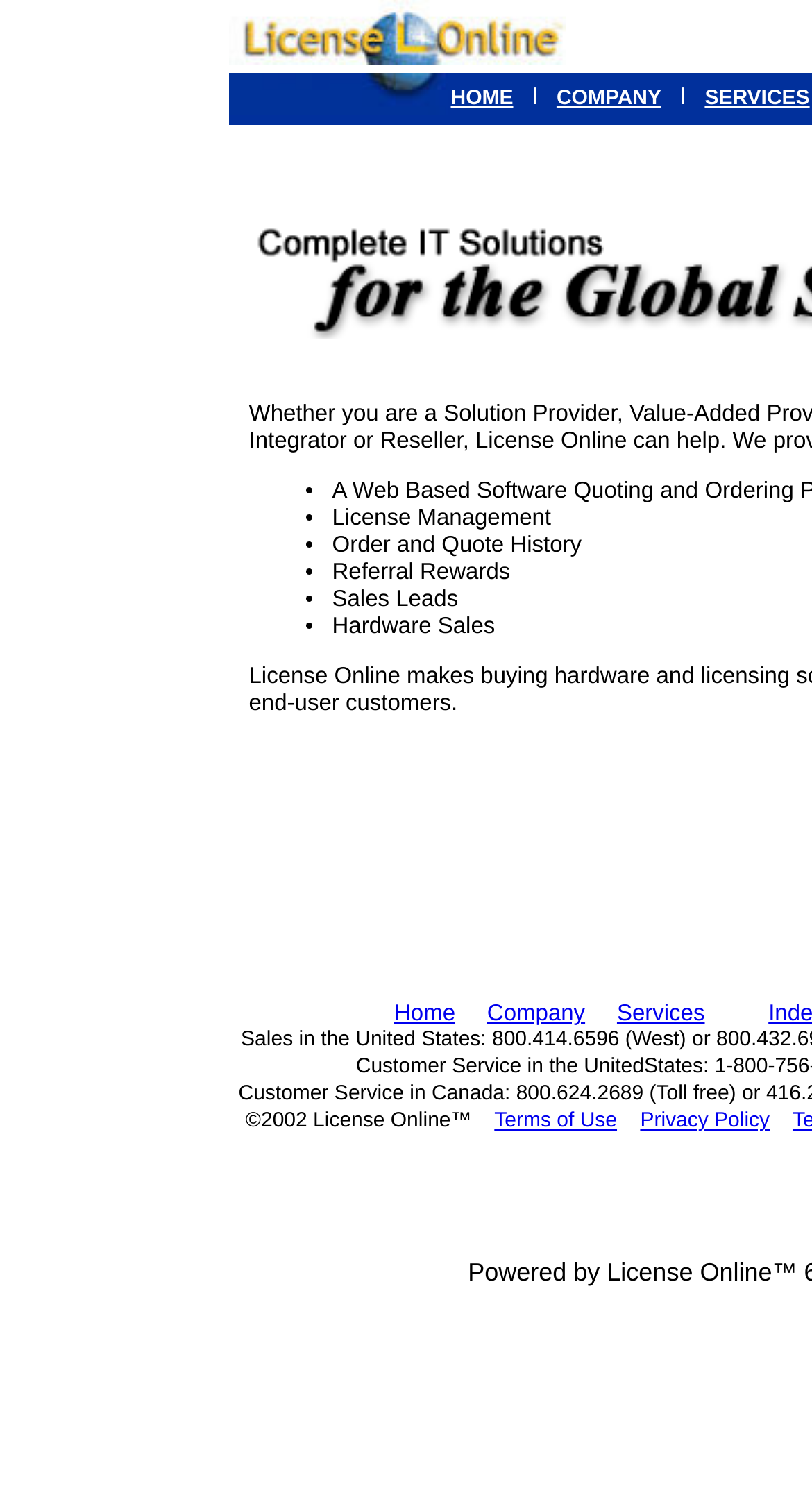What are the main navigation links on the webpage?
Using the image, answer in one word or phrase.

HOME, COMPANY, SERVICES